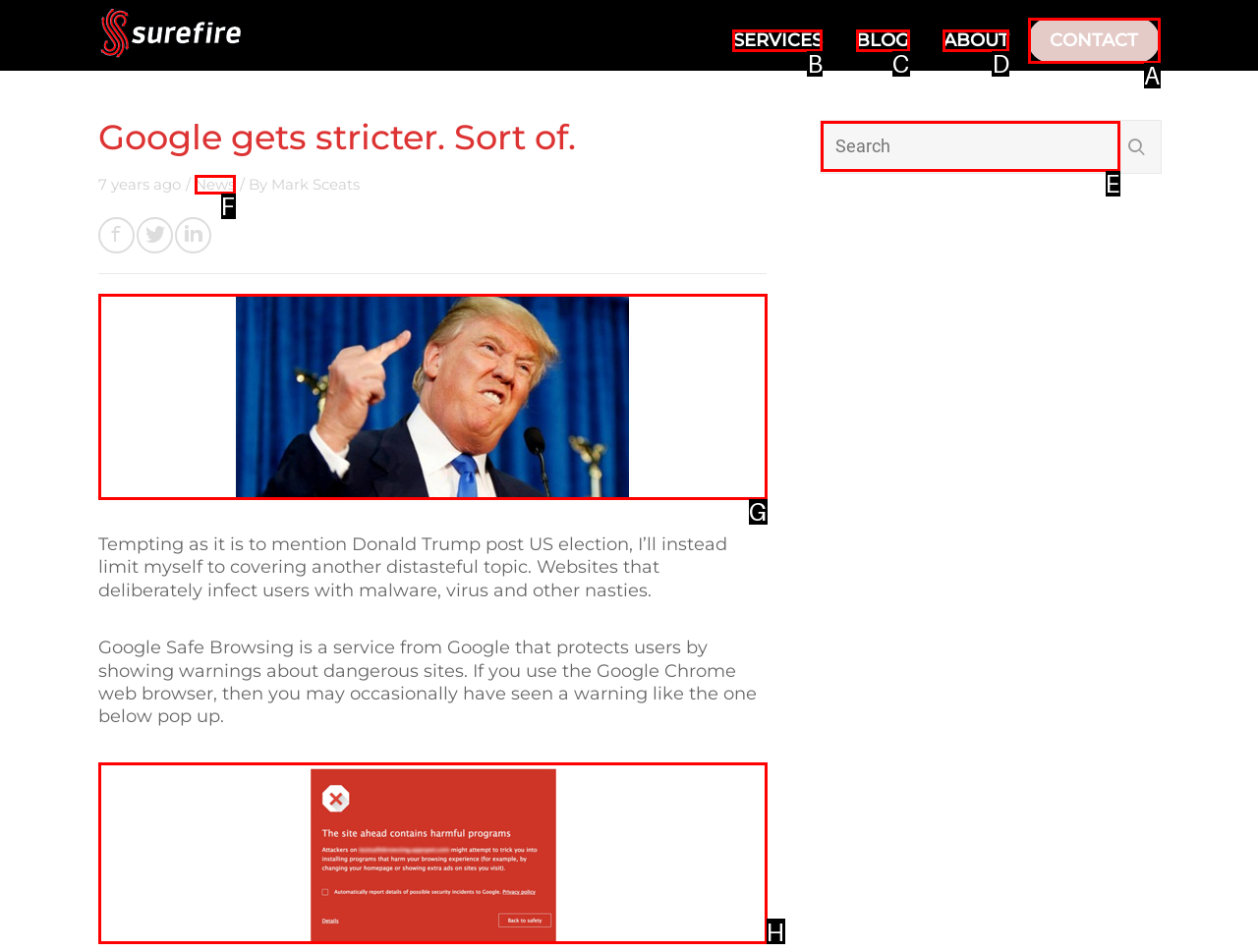Select the appropriate bounding box to fulfill the task: Search for something Respond with the corresponding letter from the choices provided.

E